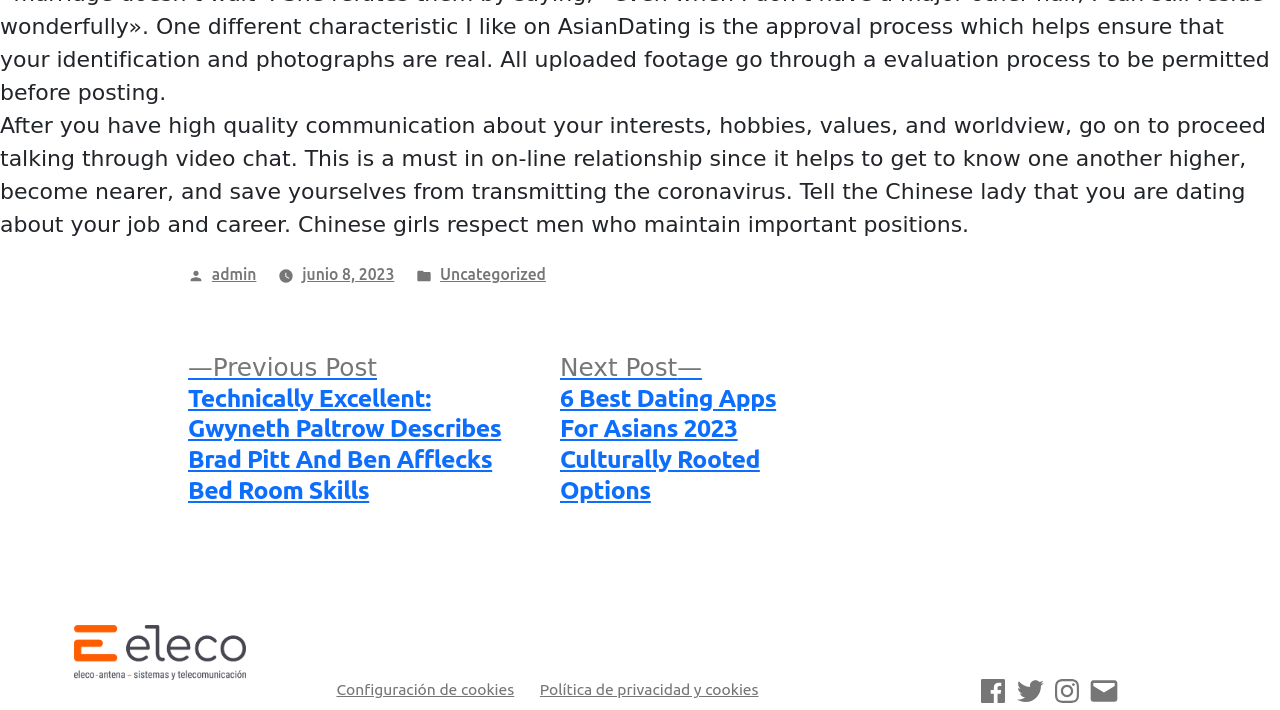Locate the bounding box coordinates of the clickable part needed for the task: "Go to the Facebook page".

[0.763, 0.951, 0.788, 0.998]